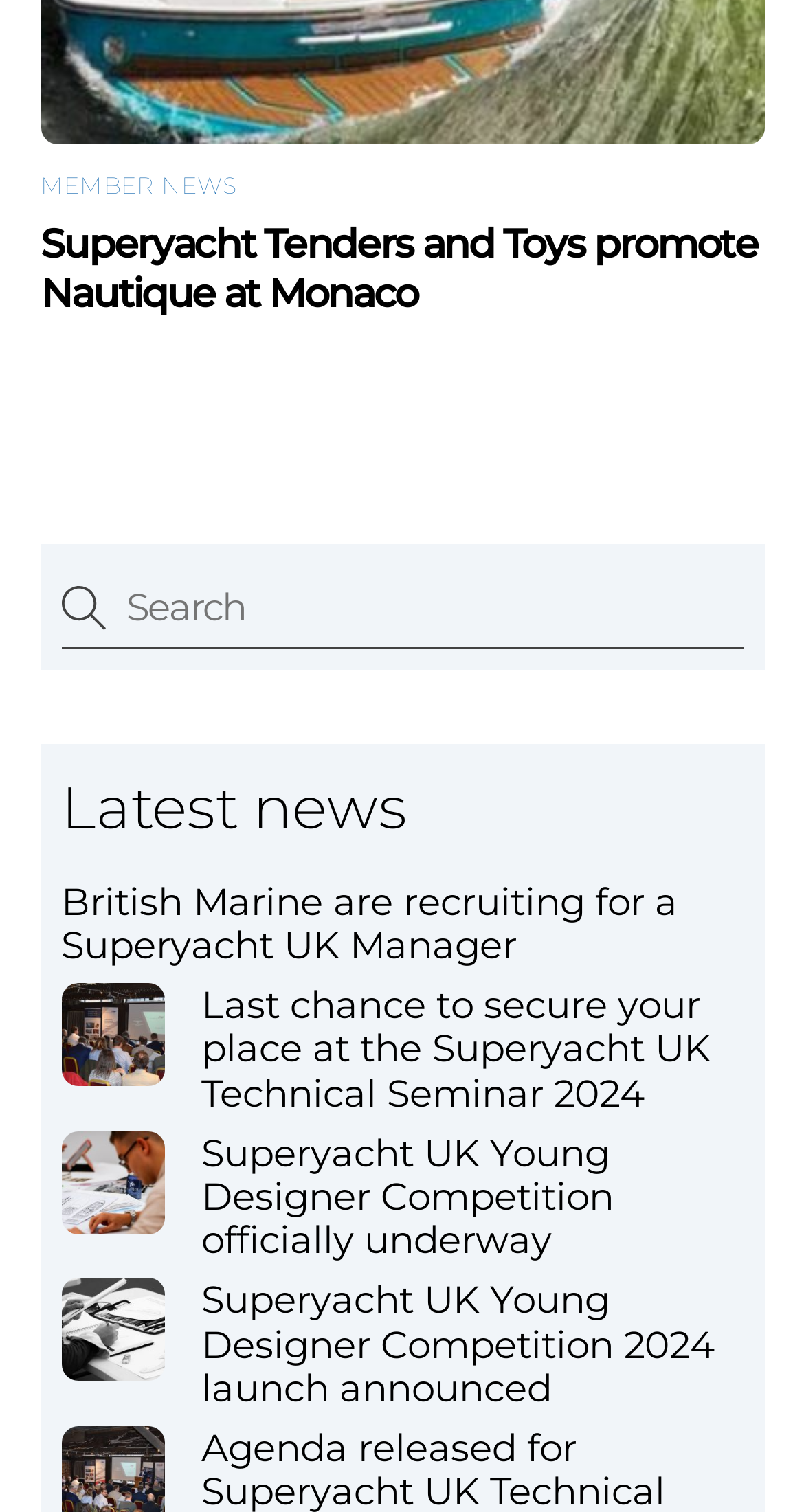How many news articles are displayed on the webpage?
Please answer the question as detailed as possible.

The answer can be found by counting the number of link elements with news article titles, which are 'Superyacht Tenders and Toys promote Nautique at Monaco', 'British Marine are recruiting for a Superyacht UK Manager', 'Last chance to secure your place at the Superyacht UK Technical Seminar 2024', 'Superyacht UK Young Designer Competition officially underway', and 'Superyacht UK Young Designer Competition 2024 launch announced'.